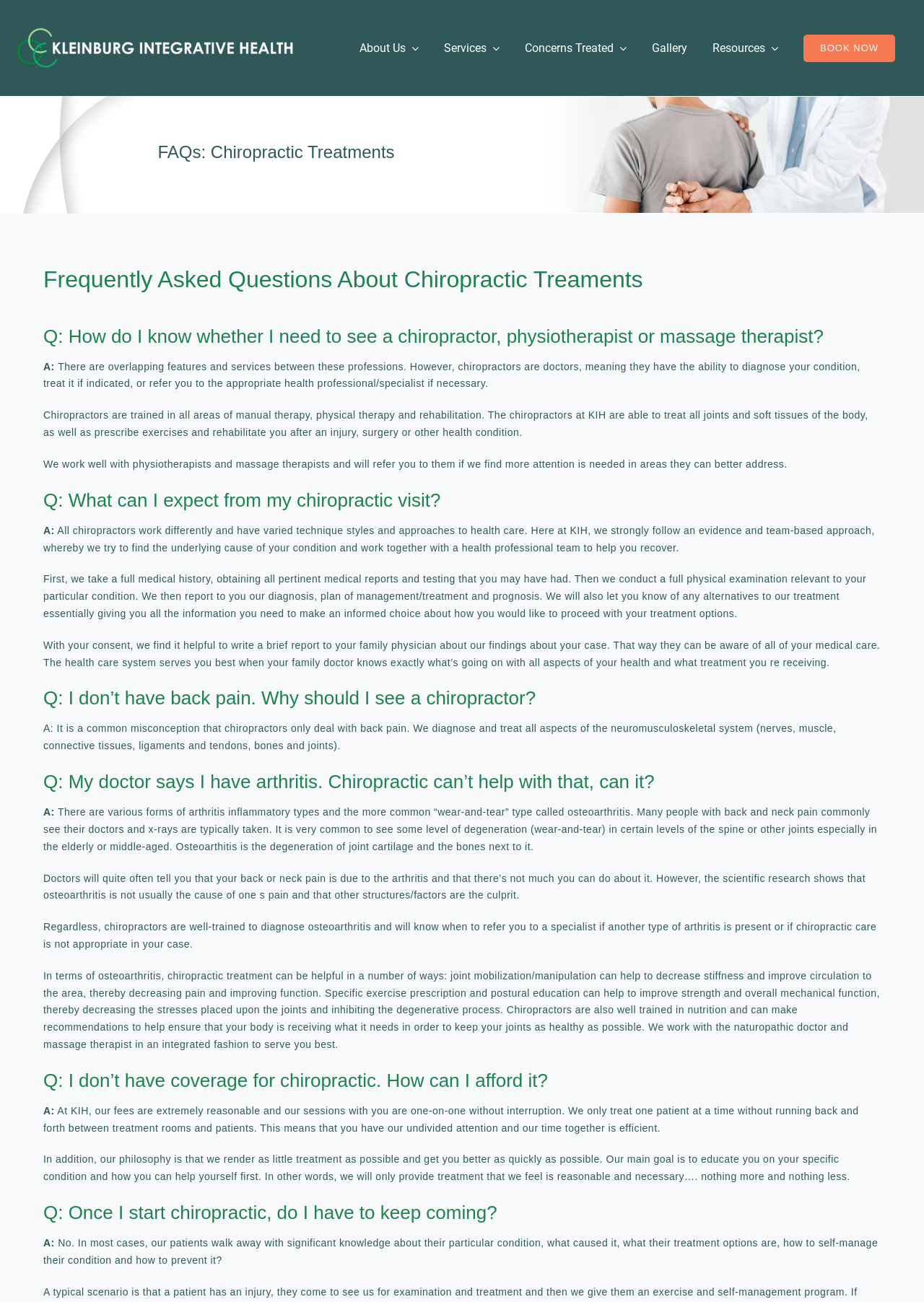Please identify the bounding box coordinates of the element's region that needs to be clicked to fulfill the following instruction: "Go to the top of the page". The bounding box coordinates should consist of four float numbers between 0 and 1, i.e., [left, top, right, bottom].

[0.904, 0.69, 0.941, 0.71]